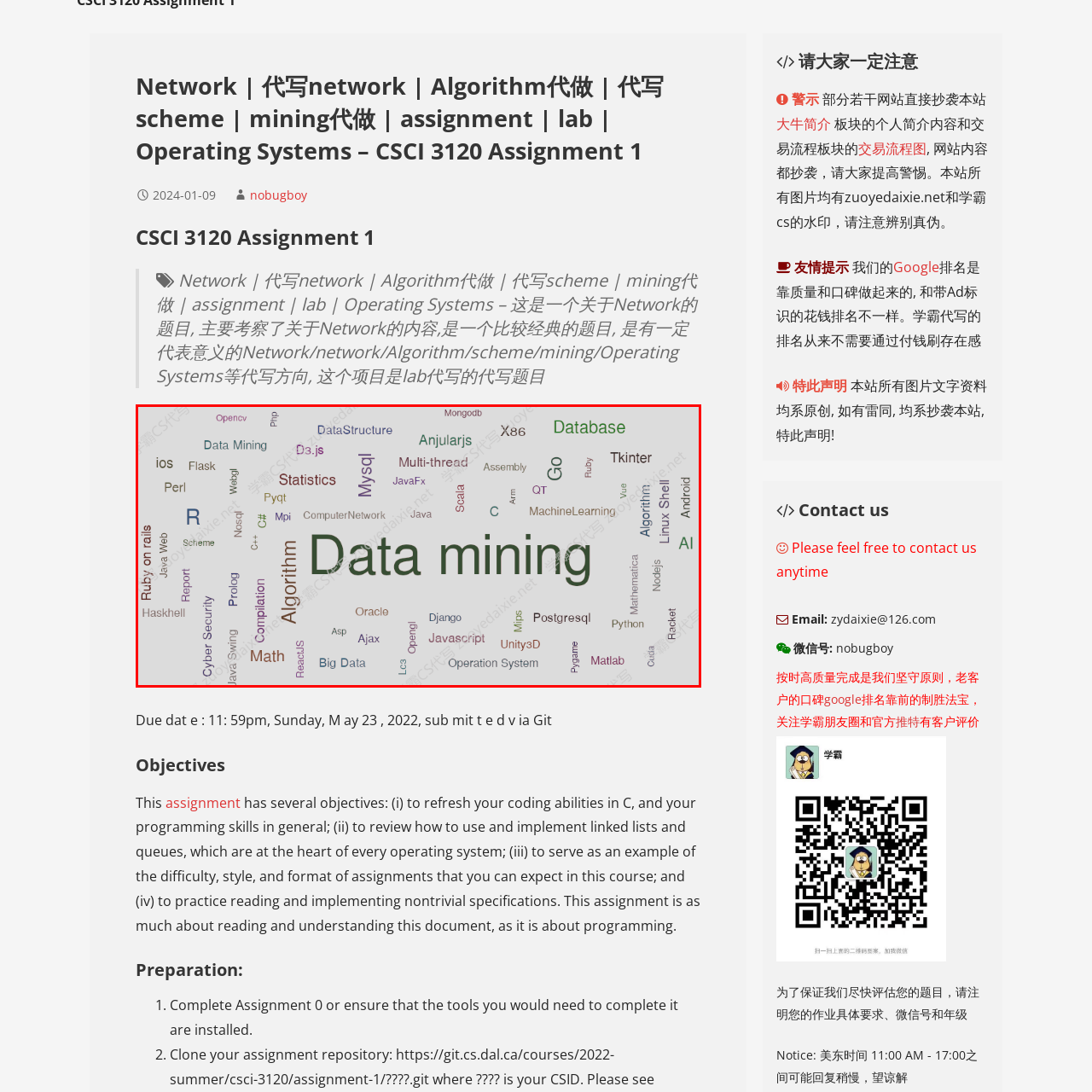Study the part of the image enclosed in the turquoise frame and answer the following question with detailed information derived from the image: 
What programming languages are mentioned in the image?

The image mentions programming languages such as 'Python', 'Java', and 'R' alongside other relevant frameworks and technologies, showcasing the diverse skill set required for effective data mining.